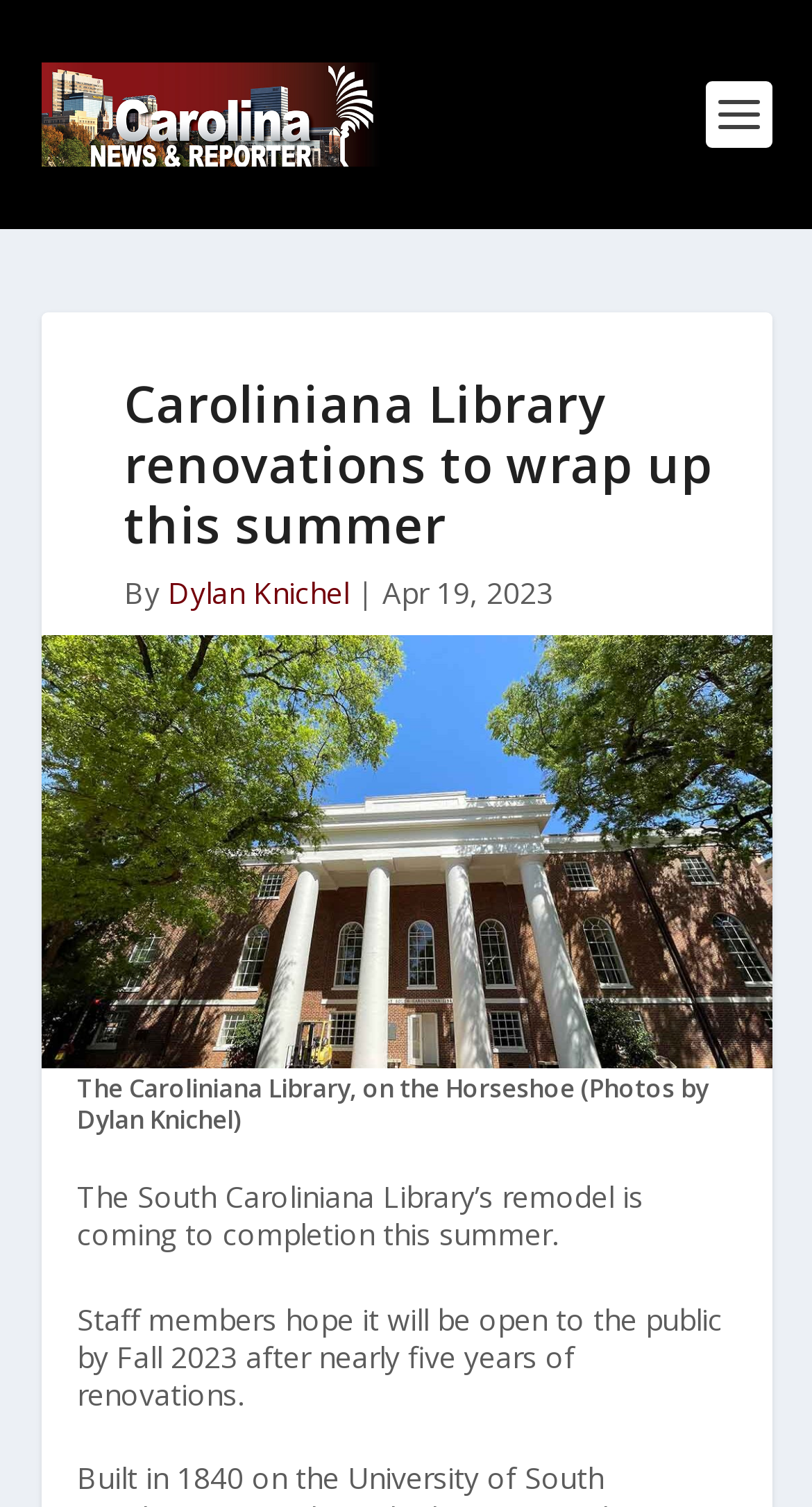Provide a comprehensive description of the webpage.

The webpage is about the Caroliniana Library renovations, which are expected to be completed this summer. At the top left, there is a link to "Carolina News and Reporter" accompanied by an image with the same name. Below this, there is a heading that reads "Caroliniana Library renovations to wrap up this summer". 

To the right of the heading, there is a byline that includes the author's name, "Dylan Knichel", and the date "Apr 19, 2023". Below the heading, there is a large image related to the Caroliniana Library renovations, taking up most of the width of the page. 

Below the image, there is a caption that reads "The Caroliniana Library, on the Horseshoe (Photos by Dylan Knichel)". Following this, there are two paragraphs of text. The first paragraph states that the South Caroliniana Library's remodel is coming to completion this summer. The second paragraph mentions that staff members hope it will be open to the public by Fall 2023 after nearly five years of renovations.